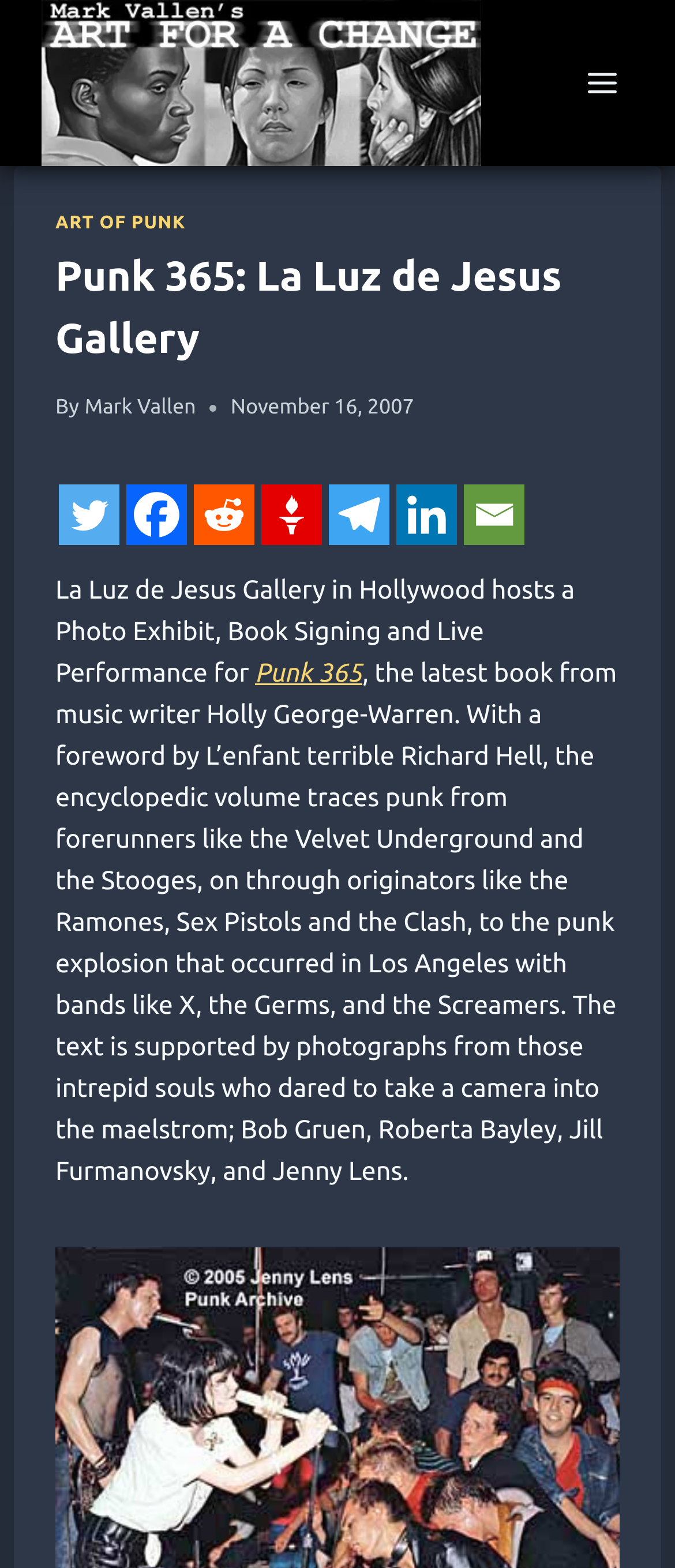Identify the bounding box coordinates for the UI element described by the following text: "aria-label="Twitter" title="Twitter"". Provide the coordinates as four float numbers between 0 and 1, in the format [left, top, right, bottom].

[0.087, 0.308, 0.177, 0.347]